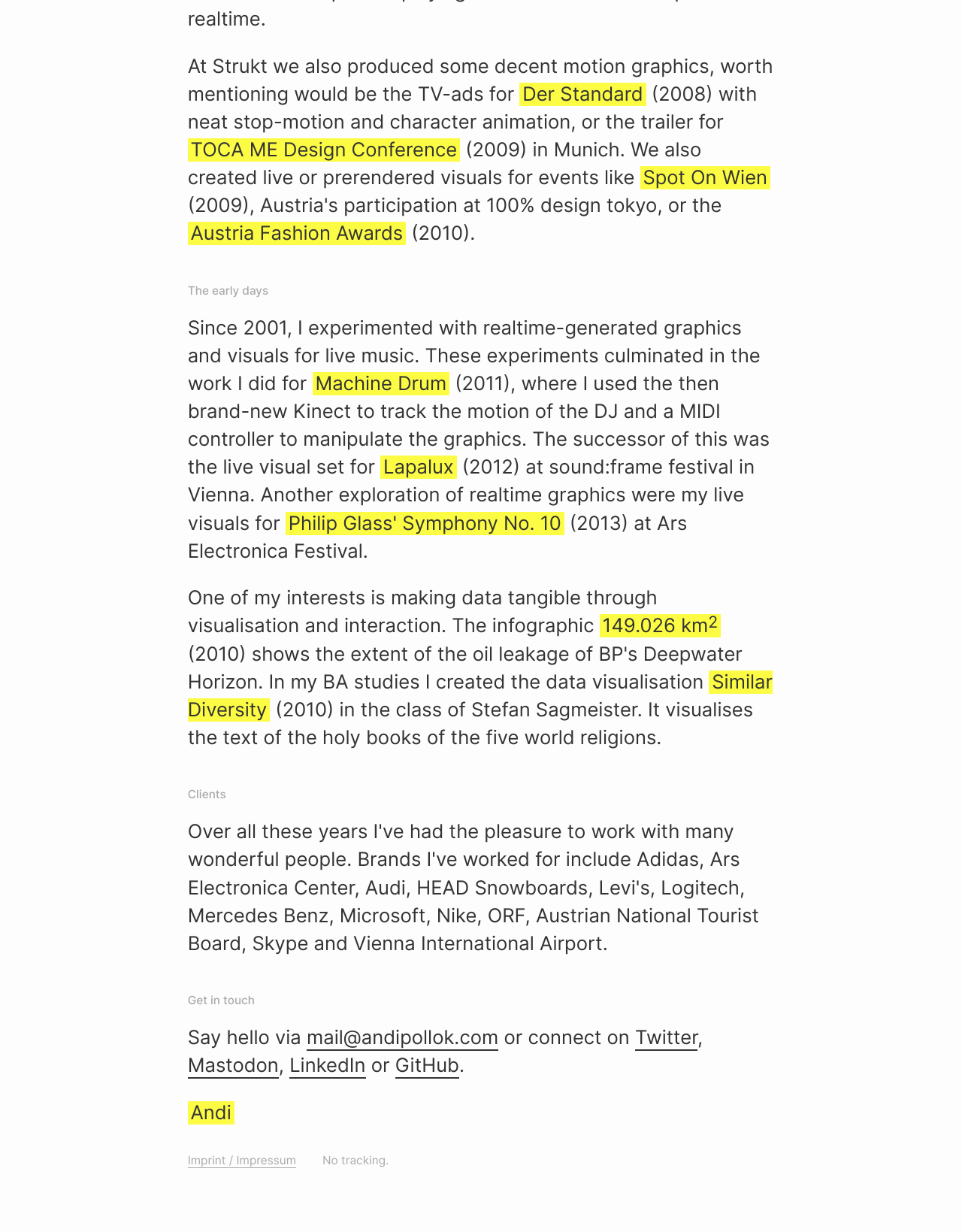What is the name of the person mentioned in the webpage?
From the details in the image, answer the question comprehensively.

The webpage mentions the name 'Andi' at the bottom of the page, which is likely the name of the person who created the webpage or is the main subject of the webpage.